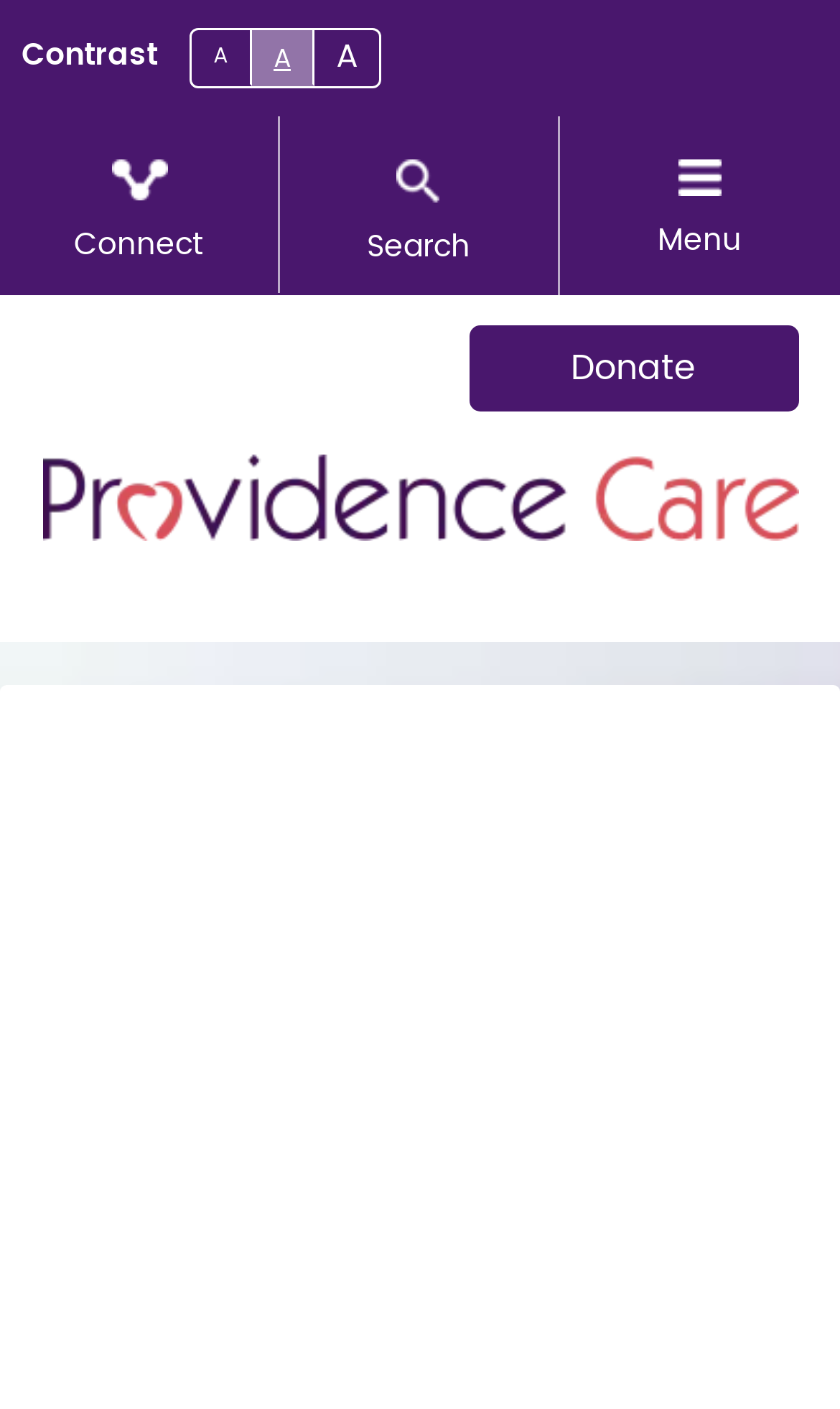Identify the bounding box coordinates of the clickable region necessary to fulfill the following instruction: "open the menu". The bounding box coordinates should be four float numbers between 0 and 1, i.e., [left, top, right, bottom].

[0.667, 0.082, 1.0, 0.208]